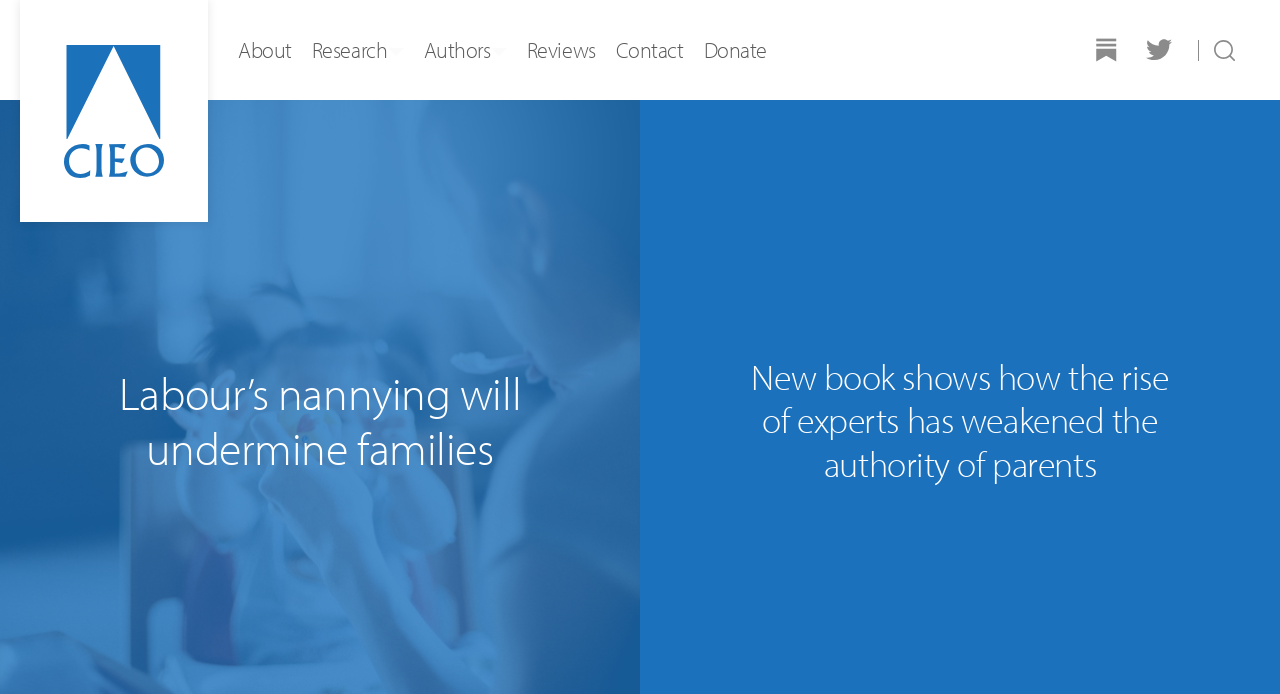Use the information in the screenshot to answer the question comprehensively: How many links are in the top navigation bar?

The answer can be found by counting the number of links in the top navigation bar, which includes 'About', 'Research', 'Authors', 'Reviews', 'Contact', and 'Donate'.